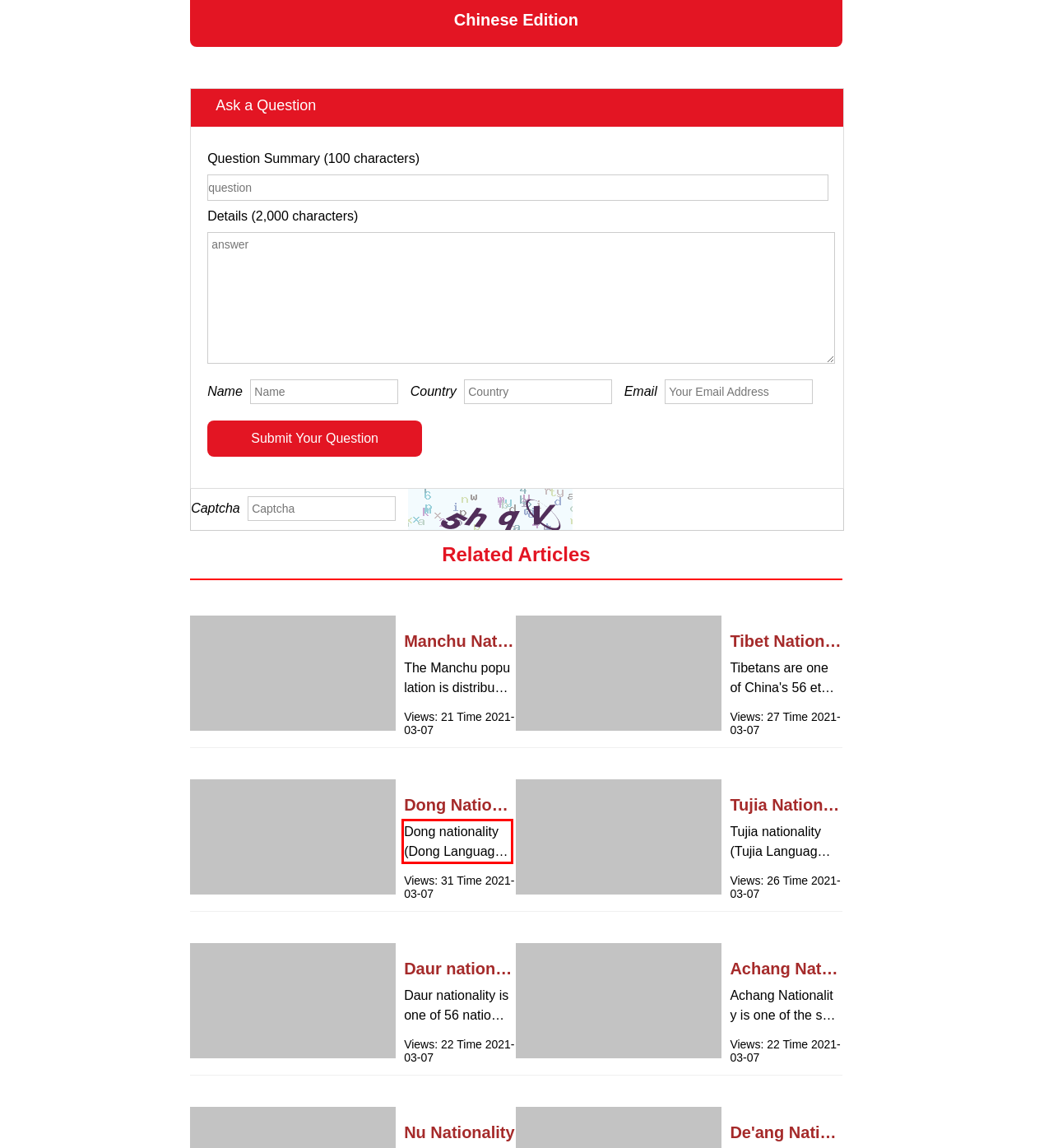Given a screenshot of a webpage containing a red rectangle bounding box, extract and provide the text content found within the red bounding box.

Dong nationality (Dong Language: gaeml) is a minority nationality in China. The national language is Dong language. It belongs to the Dong Shui language branch of the Zhuang Dong language family of the Sino Tibetan language family and believes in many god. Dong Zu